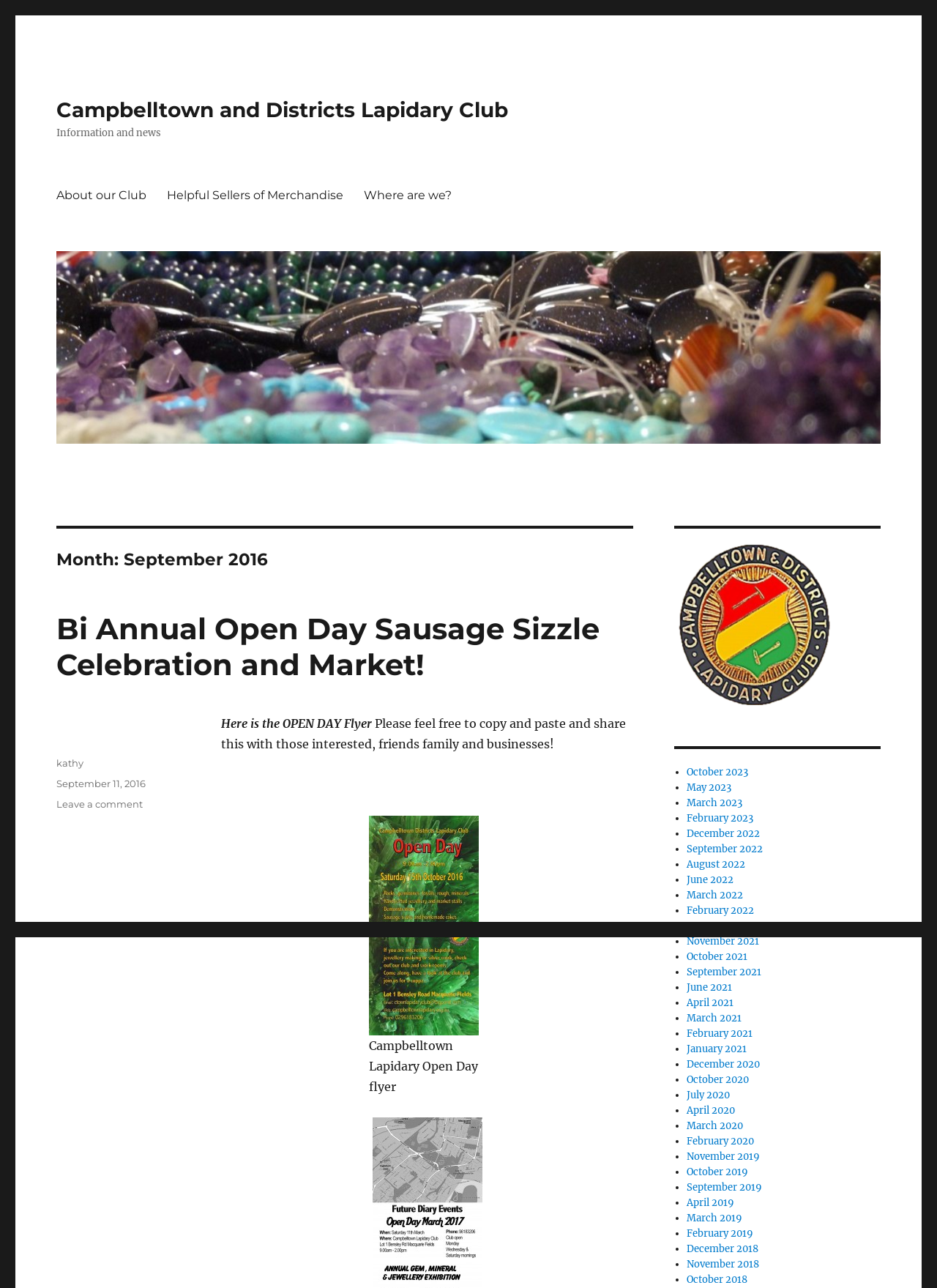How many links are there in the 'Primary Menu' navigation?
Please provide a comprehensive answer based on the details in the screenshot.

I found the answer by looking at the navigation section of the webpage, which has three links: 'About our Club', 'Helpful Sellers of Merchandise', and 'Where are we?'.